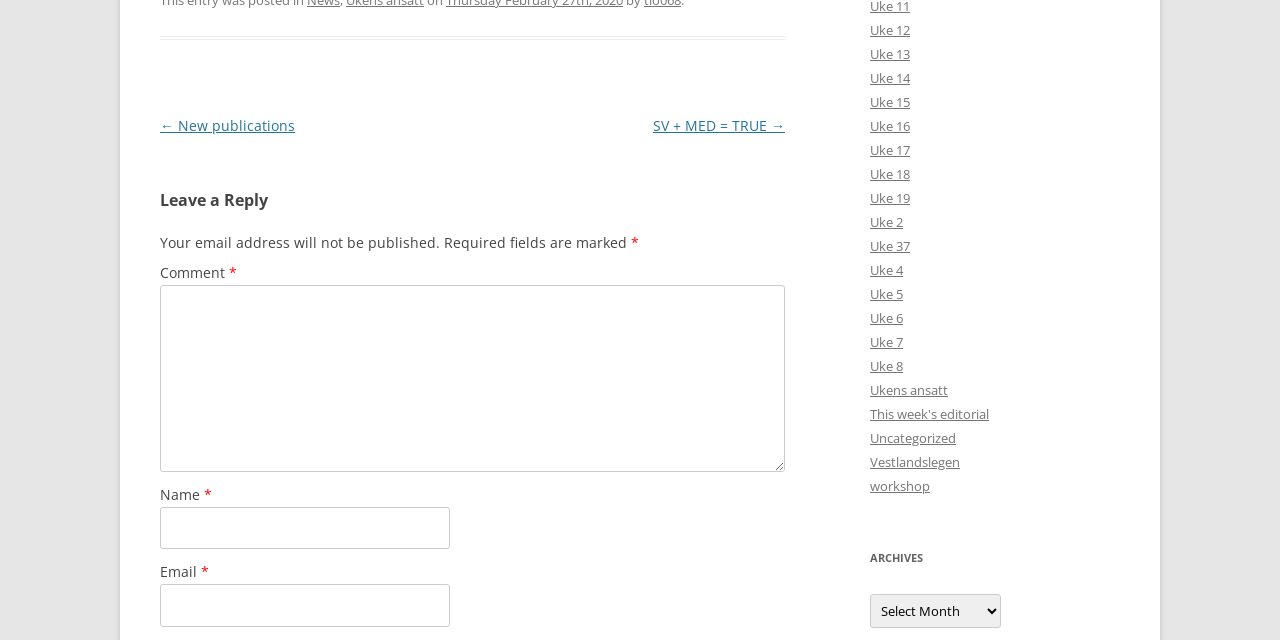Could you provide the bounding box coordinates for the portion of the screen to click to complete this instruction: "Enter a comment in the 'Comment *' textbox"?

[0.125, 0.446, 0.613, 0.737]